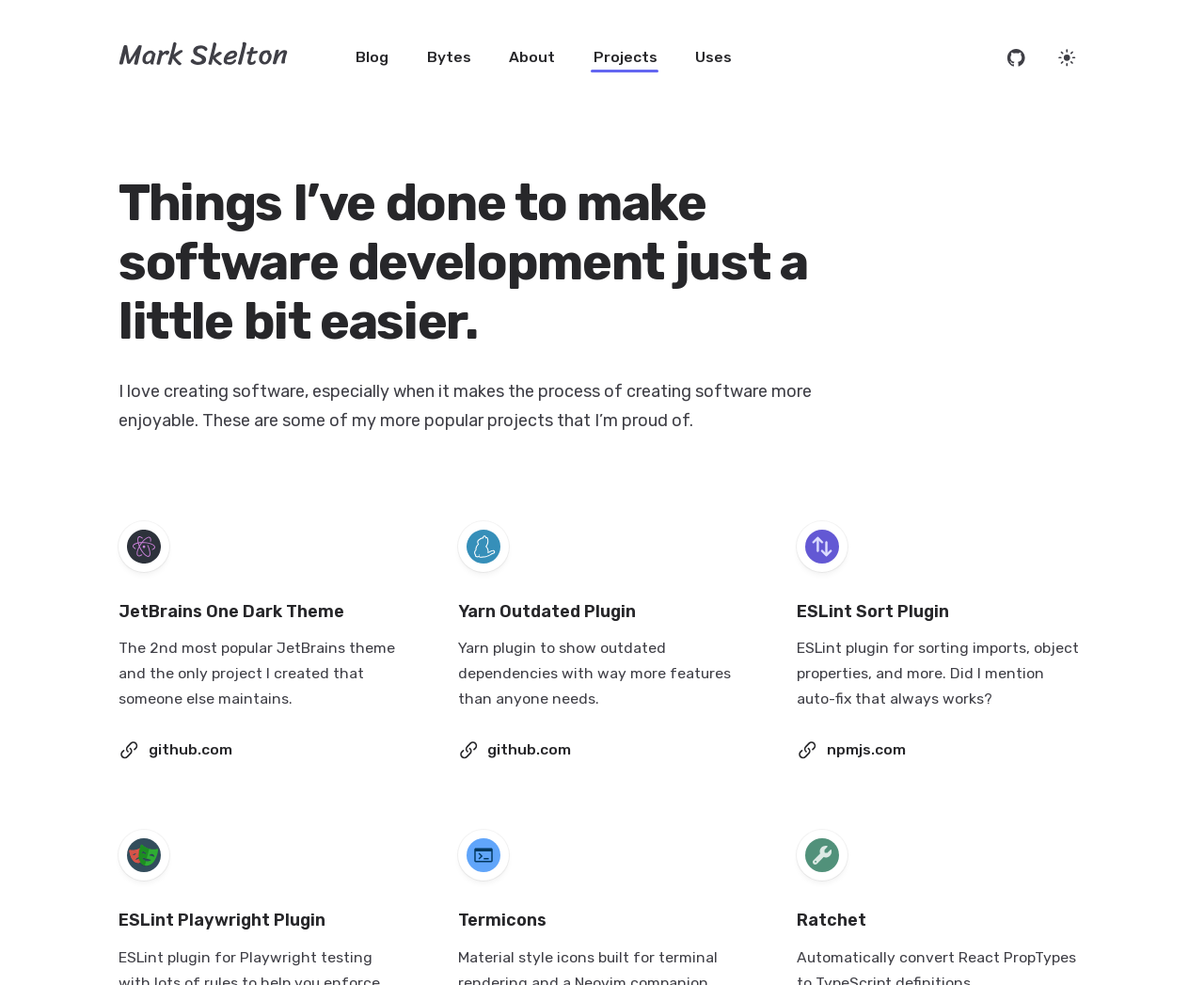Mark the bounding box of the element that matches the following description: "Mark Skelton".

[0.091, 0.032, 0.246, 0.091]